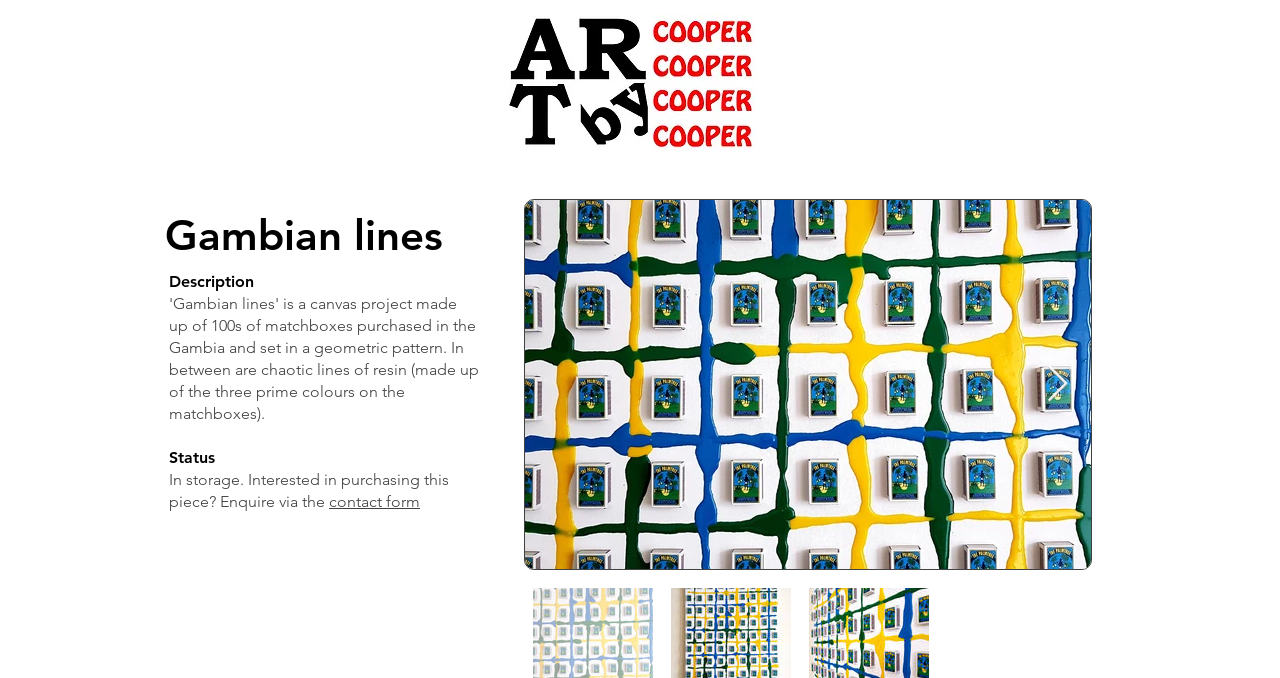Find and provide the bounding box coordinates for the UI element described with: "aria-label="Next Item"".

[0.817, 0.538, 0.835, 0.596]